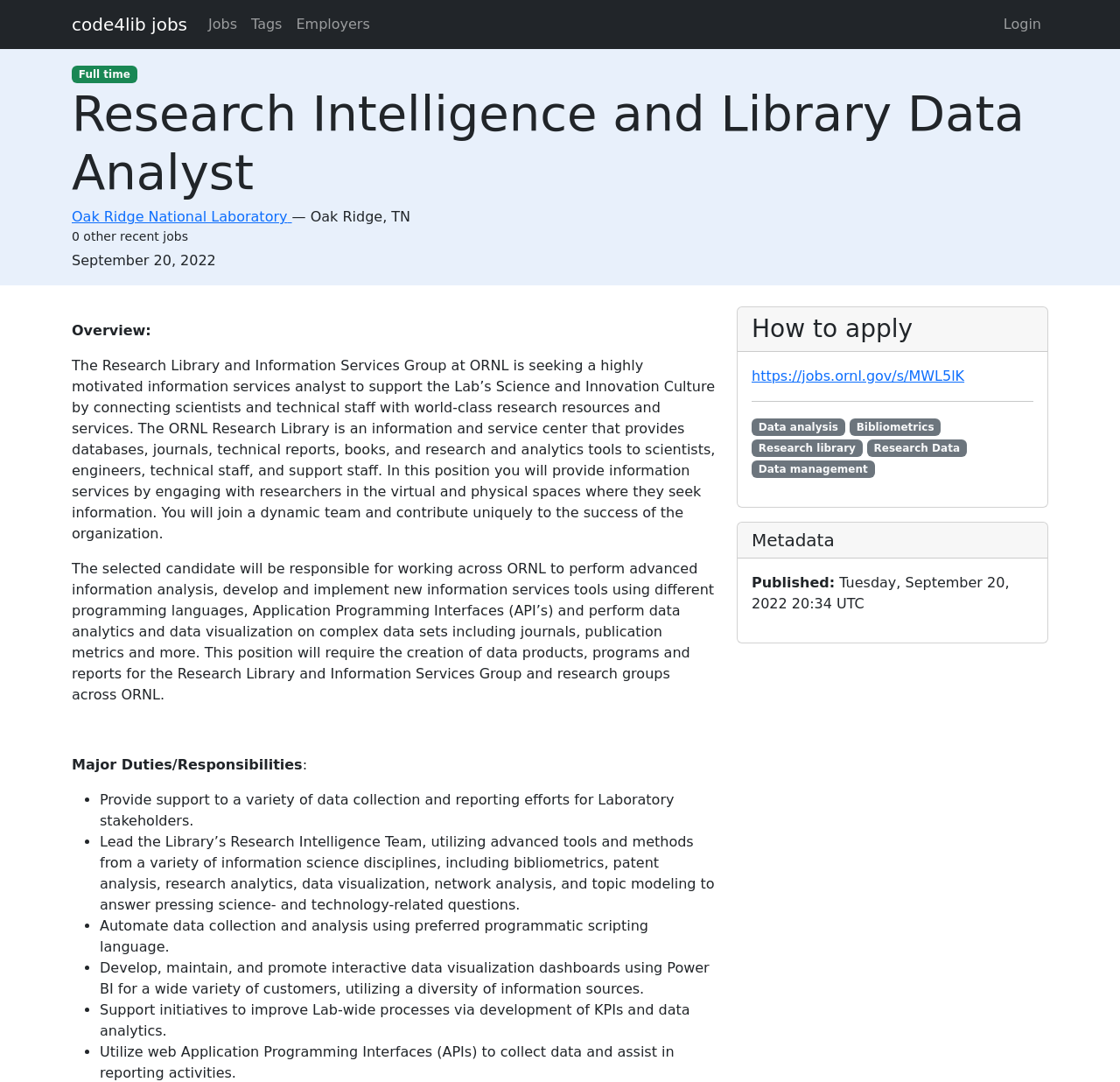Determine the bounding box coordinates for the clickable element required to fulfill the instruction: "Click on the 'code4lib jobs' link". Provide the coordinates as four float numbers between 0 and 1, i.e., [left, top, right, bottom].

[0.064, 0.006, 0.167, 0.039]